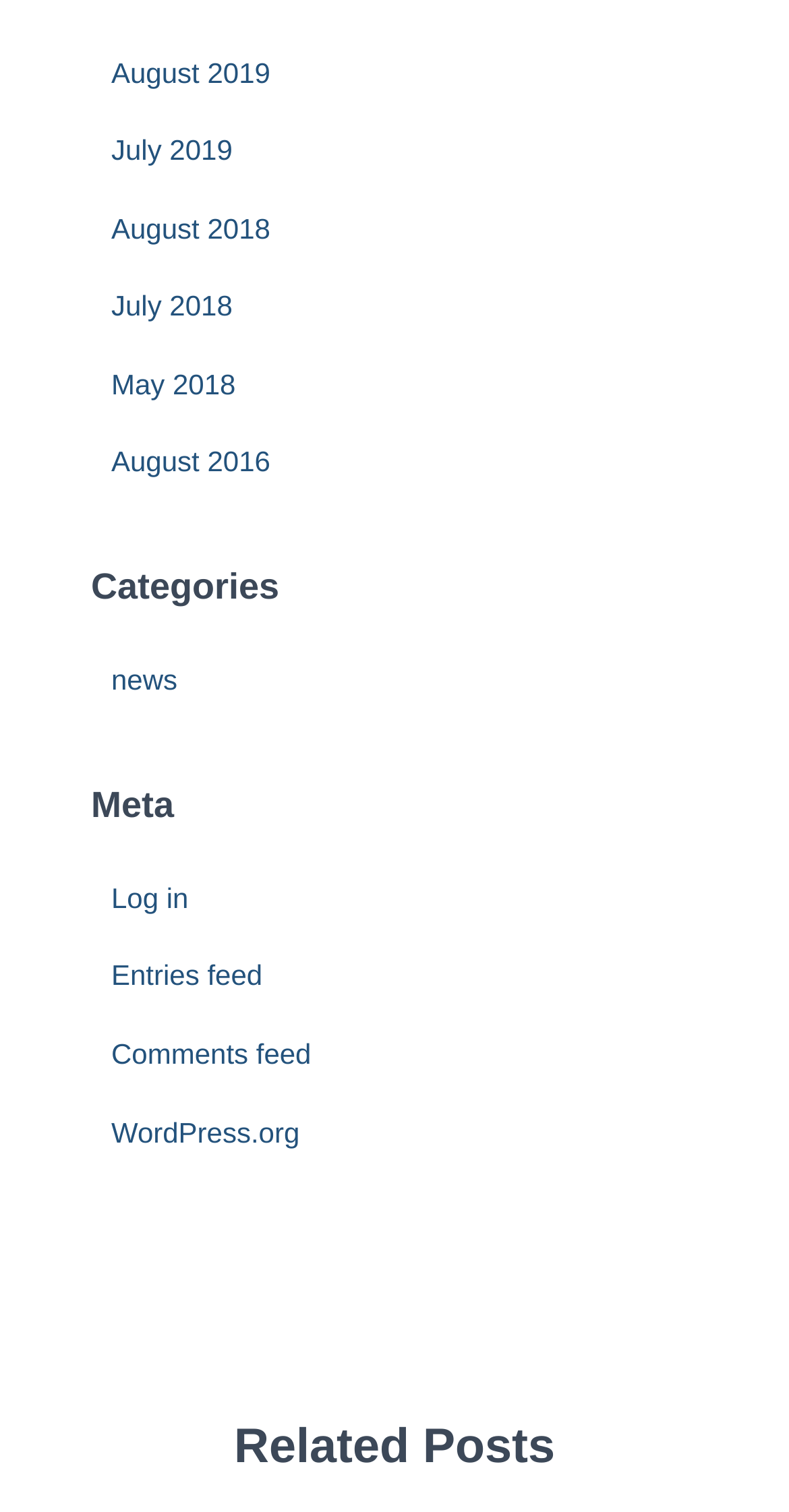Predict the bounding box coordinates for the UI element described as: "WordPress.org". The coordinates should be four float numbers between 0 and 1, presented as [left, top, right, bottom].

[0.141, 0.738, 0.38, 0.759]